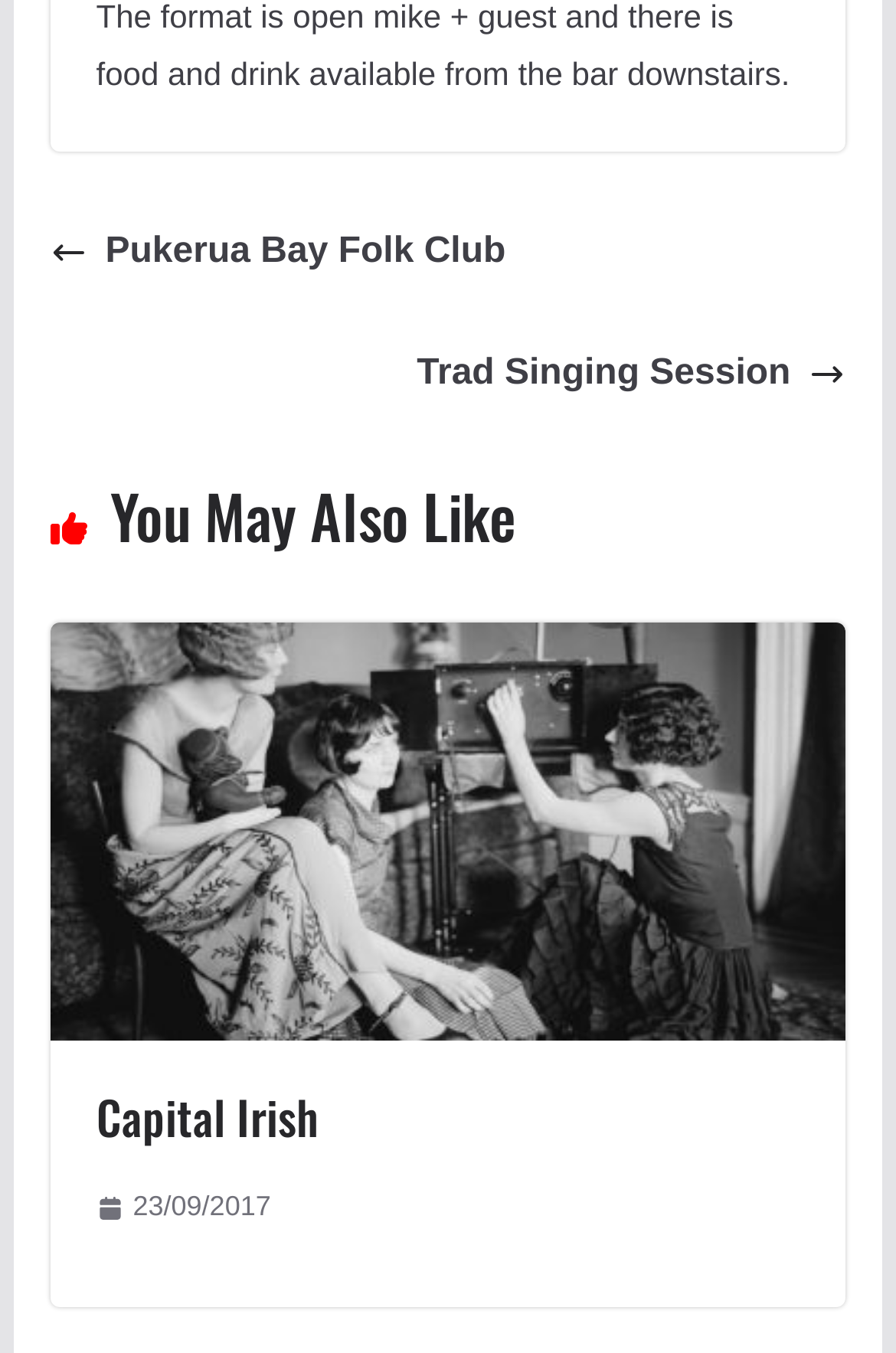Answer the following query with a single word or phrase:
What is the name of the folk club?

Pukerua Bay Folk Club